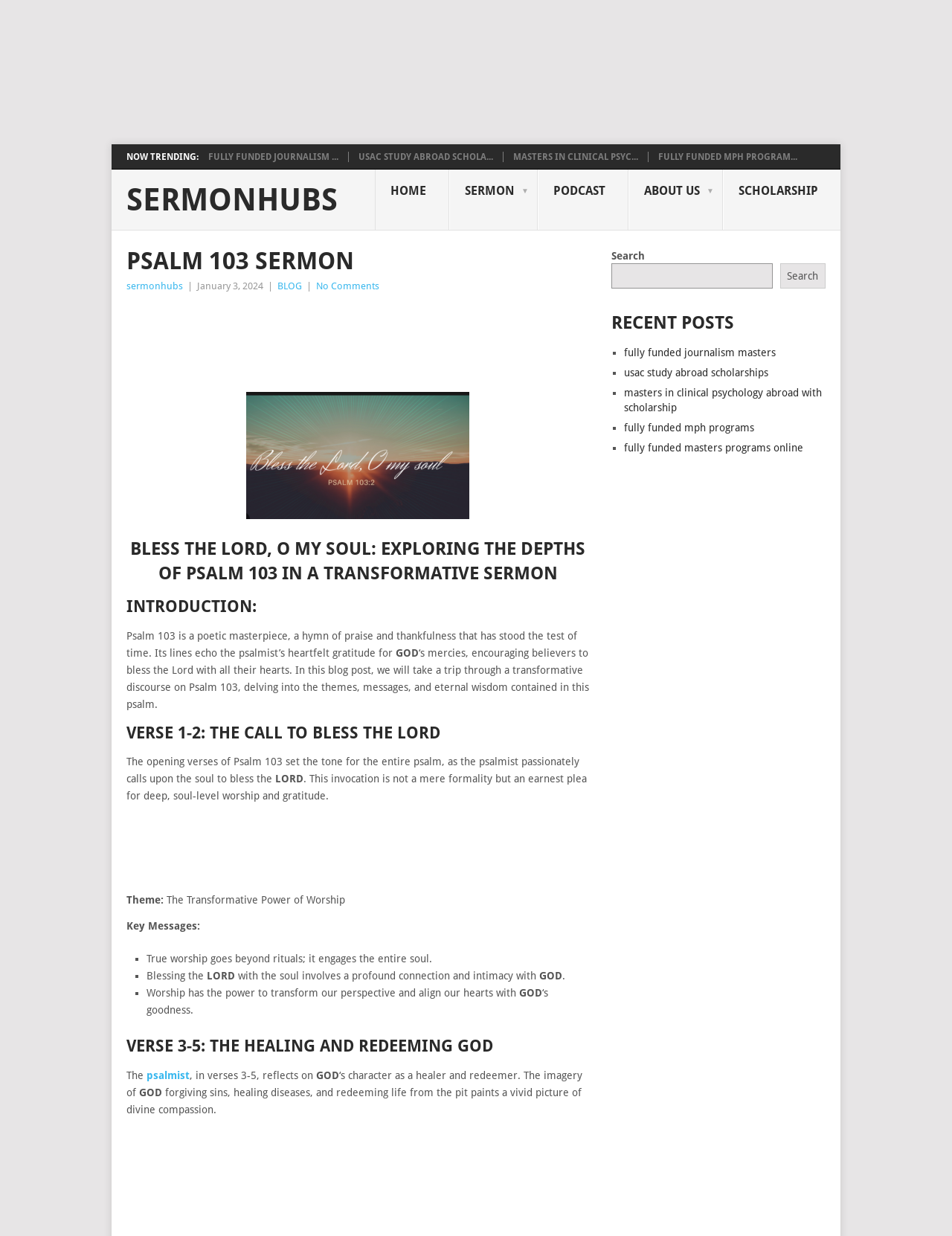What is the theme of the sermon?
Please provide a single word or phrase answer based on the image.

The Transformative Power of Worship